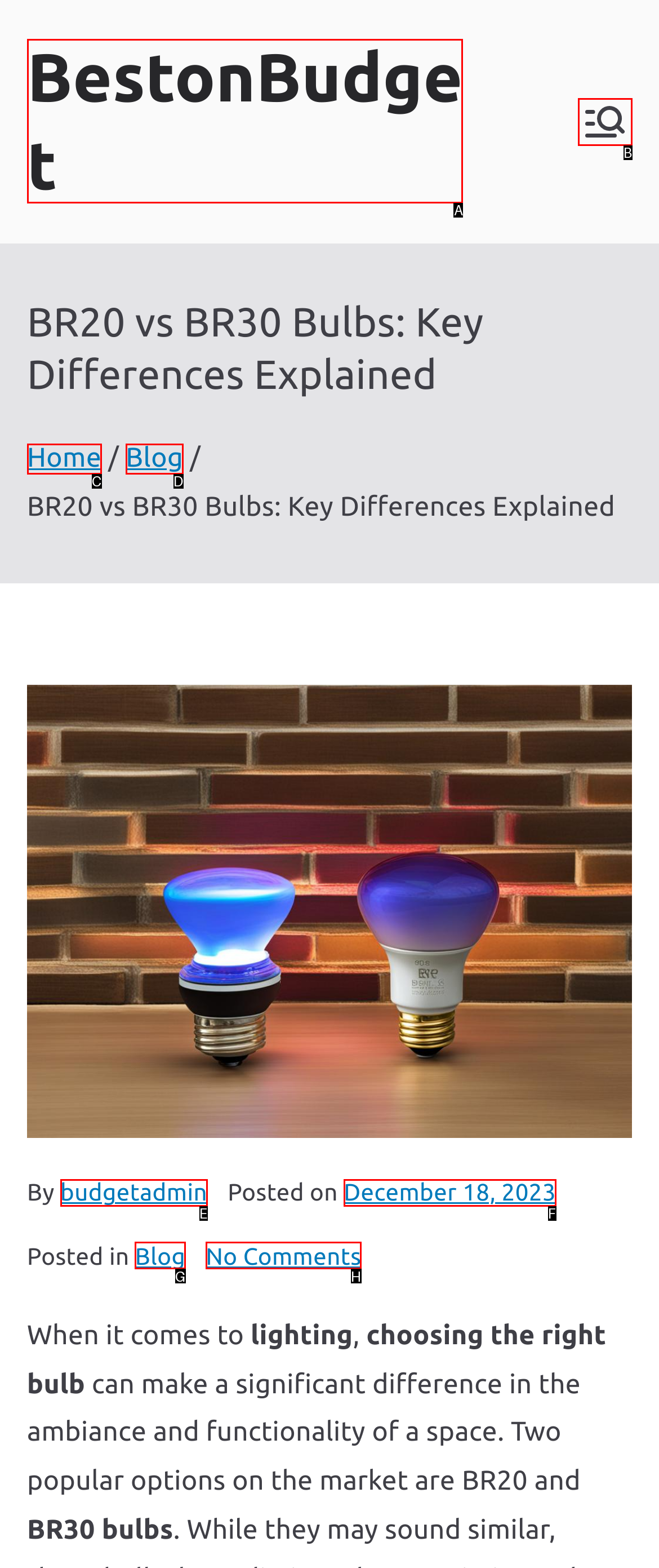Determine which option matches the element description: December 18, 2023
Answer using the letter of the correct option.

F